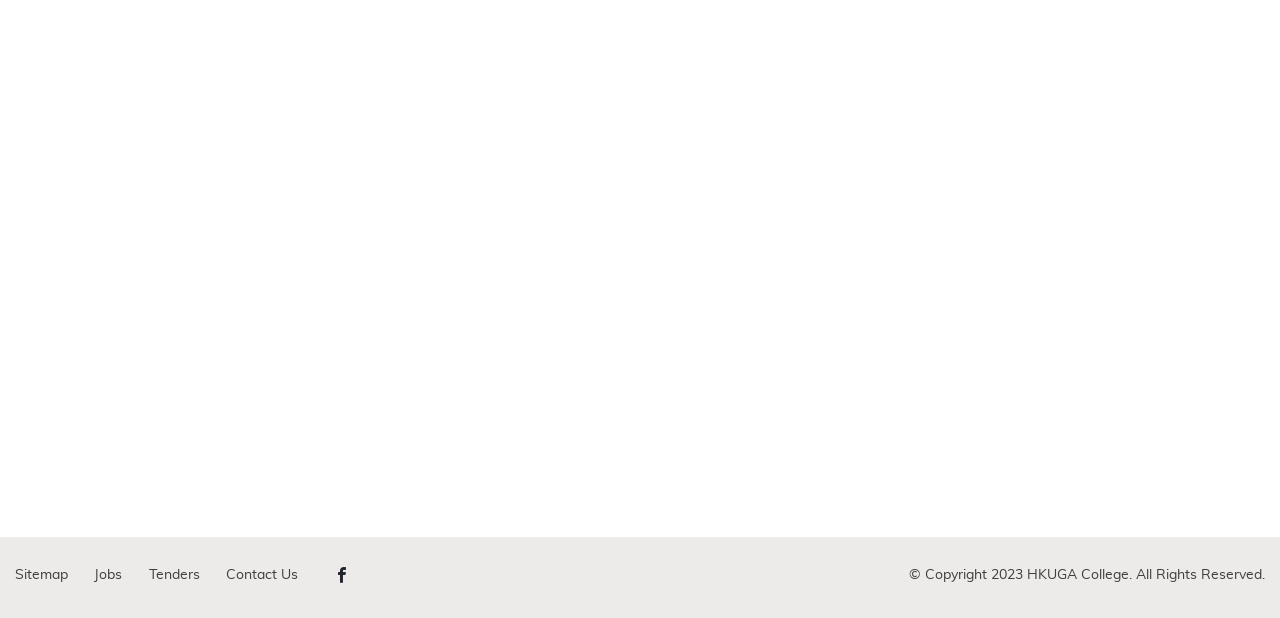Please predict the bounding box coordinates (top-left x, top-left y, bottom-right x, bottom-right y) for the UI element in the screenshot that fits the description: Tenders

[0.116, 0.919, 0.156, 0.942]